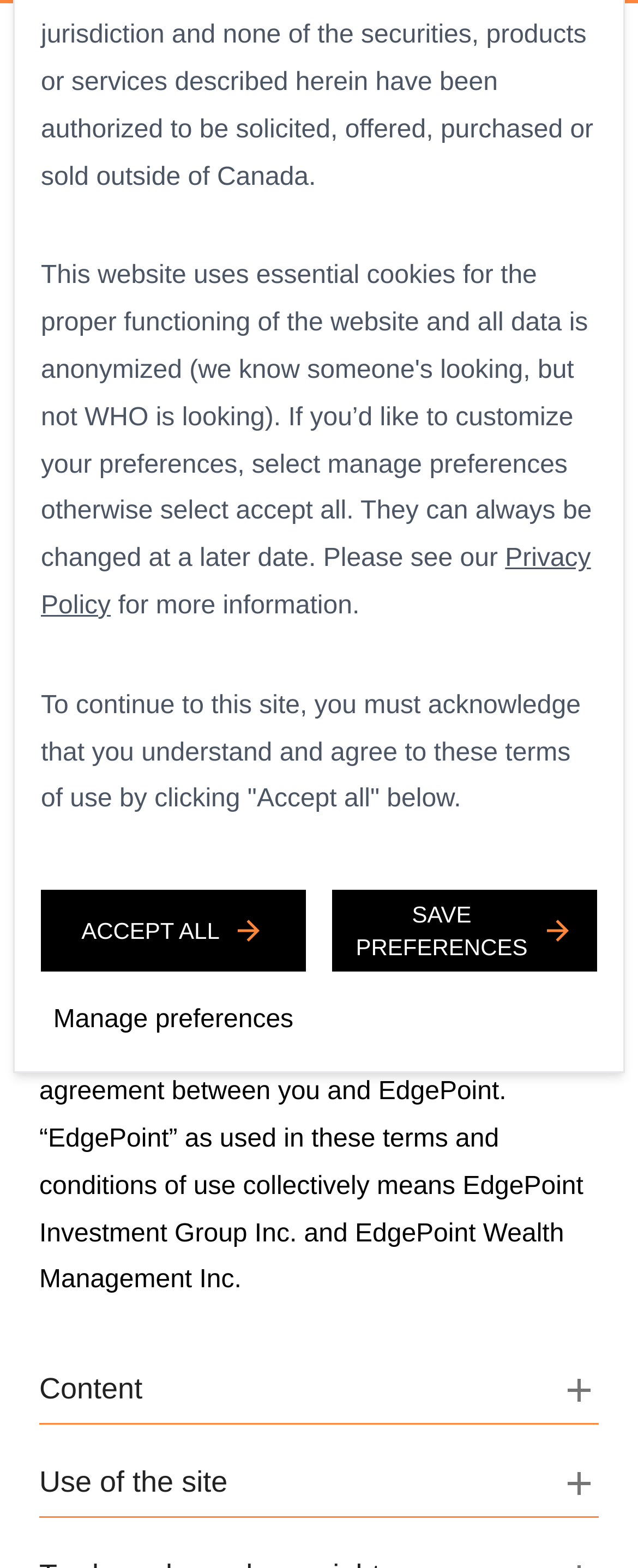Determine the bounding box coordinates of the region I should click to achieve the following instruction: "Click the Privacy Policy link". Ensure the bounding box coordinates are four float numbers between 0 and 1, i.e., [left, top, right, bottom].

[0.064, 0.348, 0.926, 0.395]